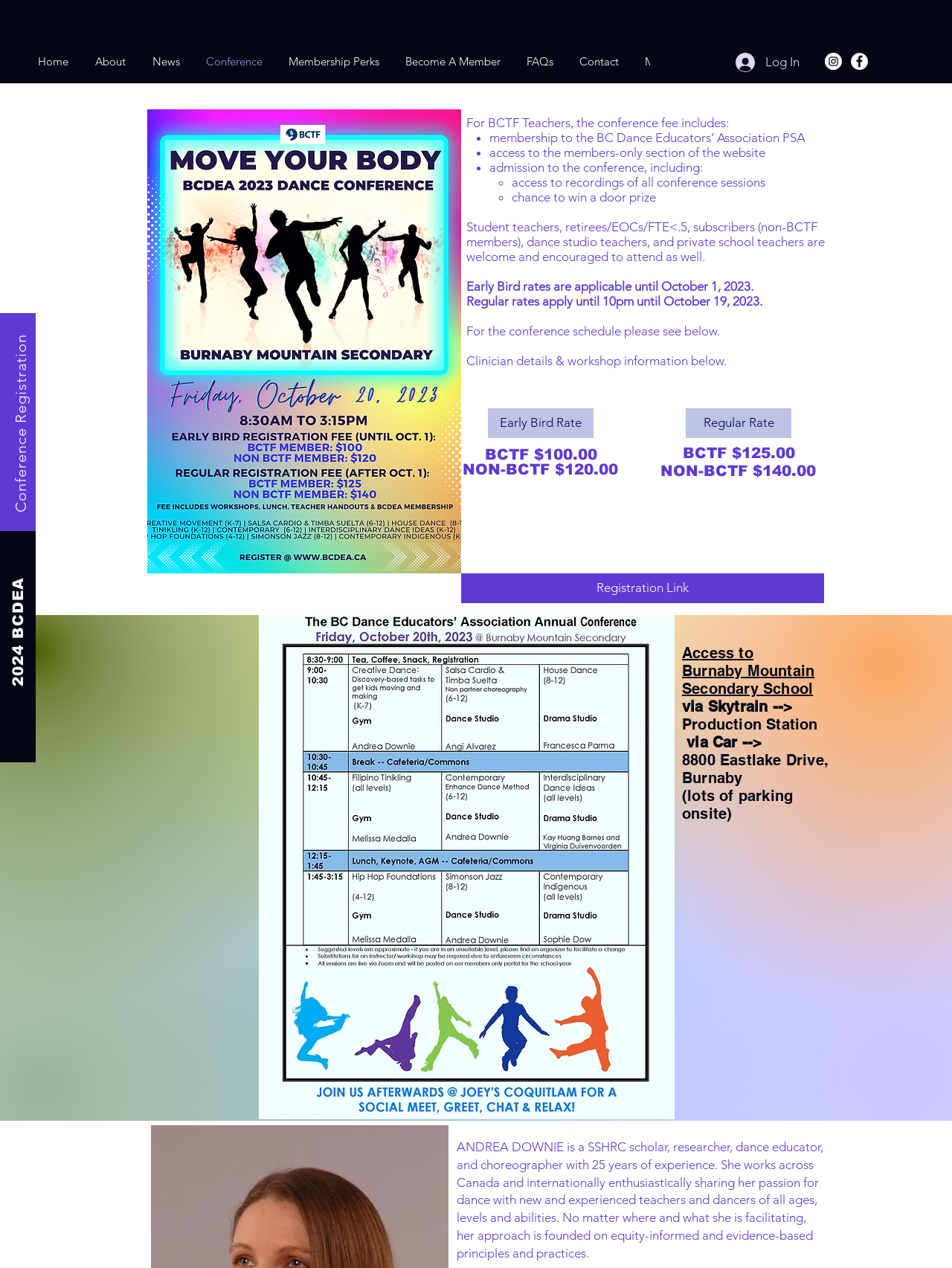Summarize the webpage in an elaborate manner.

This webpage is about a conference, specifically the BCDEA 2023 conference. At the top, there is a navigation bar with links to different sections of the website, including "Home", "About", "News", "Conference", "Membership Perks", "Become A Member", "FAQs", and "Contact". To the right of the navigation bar, there is a "Log In" button. Below the navigation bar, there is a social media bar with links to Instagram and Facebook.

The main content of the webpage is about the conference registration. There is a prominent link to "Conference Registration" at the top left. Below that, there is a slideshow gallery with a button to navigate through the slides. The first slide has a button labeled "Move Your Body 2023" with an image.

The conference details are listed below the slideshow. It mentions that the conference fee includes membership to the BC Dance Educators’ Association PSA, access to the members-only section of the website, and admission to the conference, including access to recordings of all conference sessions and a chance to win a door prize. The webpage also notes that student teachers, retirees, and other groups are welcome to attend.

There are two sections for registration rates: Early Bird rates and Regular rates. The Early Bird rates are applicable until October 1, 2023, and the Regular rates apply until October 19, 2023. The rates are listed for BCTF and NON-BCTF members.

Below the registration rates, there is a section with clinician details and workshop information. There is also a link to the conference schedule, which is displayed as an image.

At the bottom of the webpage, there is a section with information about accessing the conference venue, Burnaby Mountain Secondary School, via Skytrain or car. Finally, there is a brief biography of Andrea Downie, a SSHRC scholar and dance educator who will be facilitating at the conference.